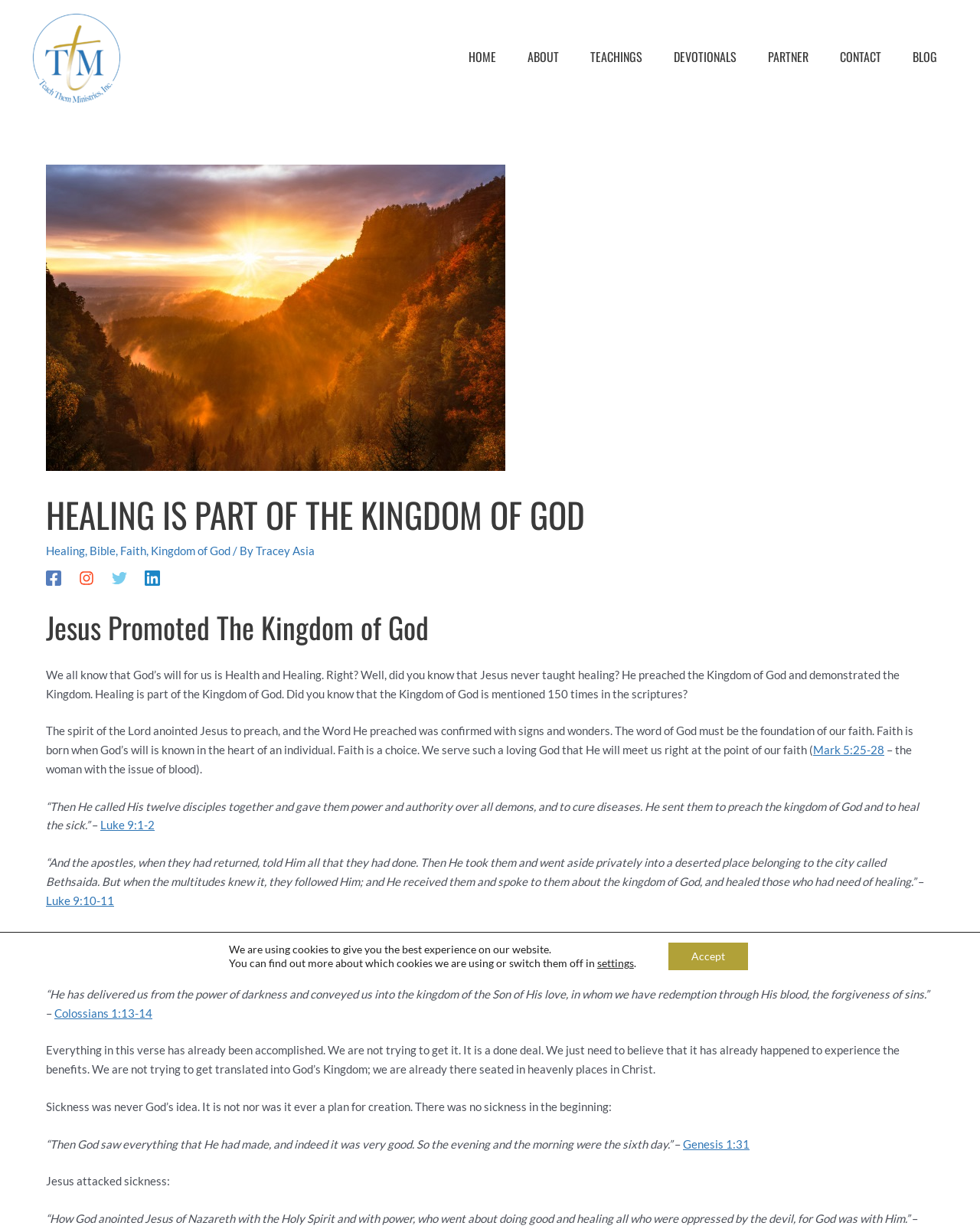Identify the bounding box coordinates for the element that needs to be clicked to fulfill this instruction: "Click the 'TEACHINGS' link". Provide the coordinates in the format of four float numbers between 0 and 1: [left, top, right, bottom].

[0.583, 0.022, 0.668, 0.071]